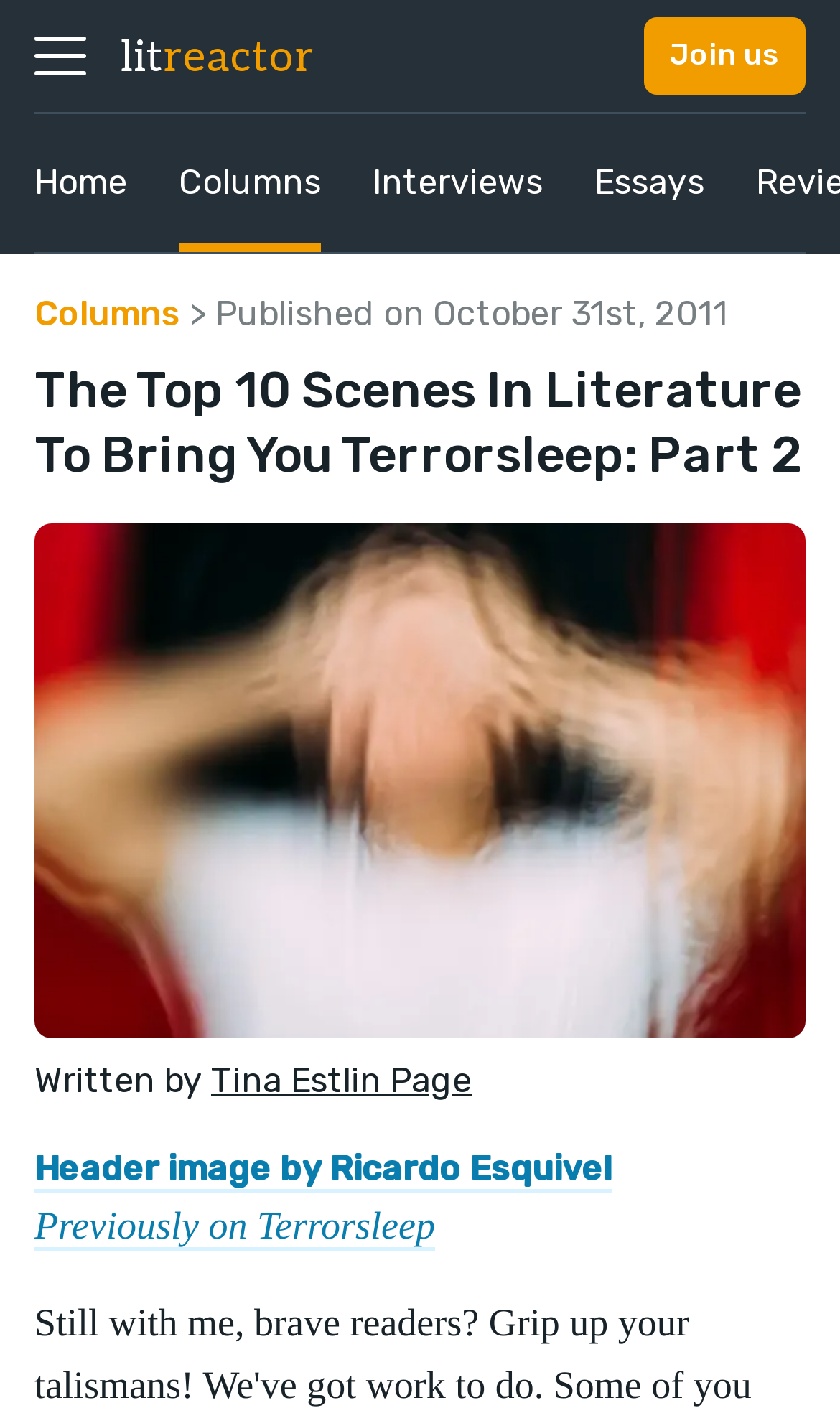What is the author of the article?
Using the image as a reference, answer the question in detail.

I found the author's name by looking at the text 'Written by' followed by the link 'Tina Estlin Page' which indicates that Tina Estlin Page is the author of the article.